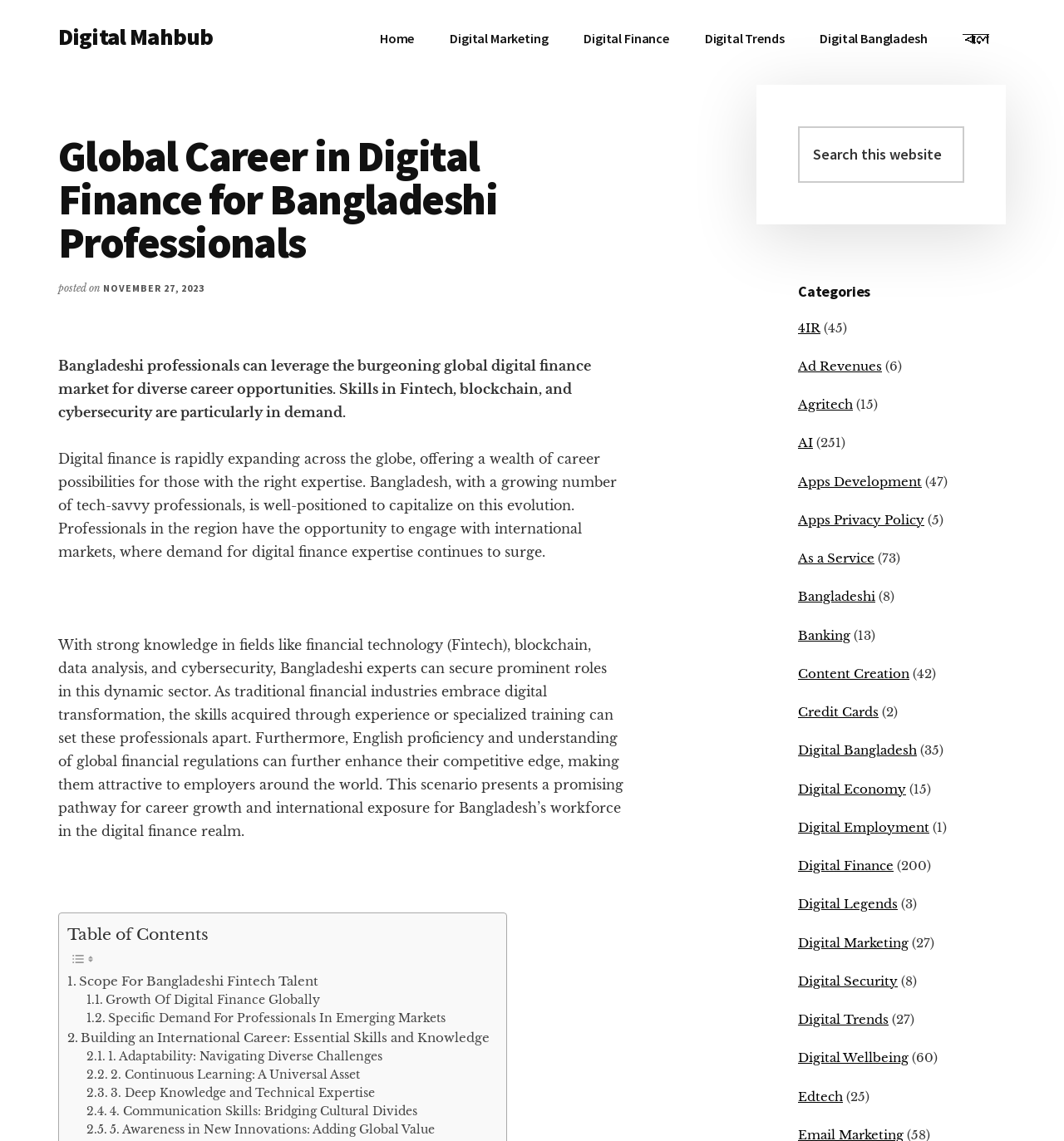Find and provide the bounding box coordinates for the UI element described here: "Growth Of Digital Finance Globally". The coordinates should be given as four float numbers between 0 and 1: [left, top, right, bottom].

[0.081, 0.869, 0.3, 0.885]